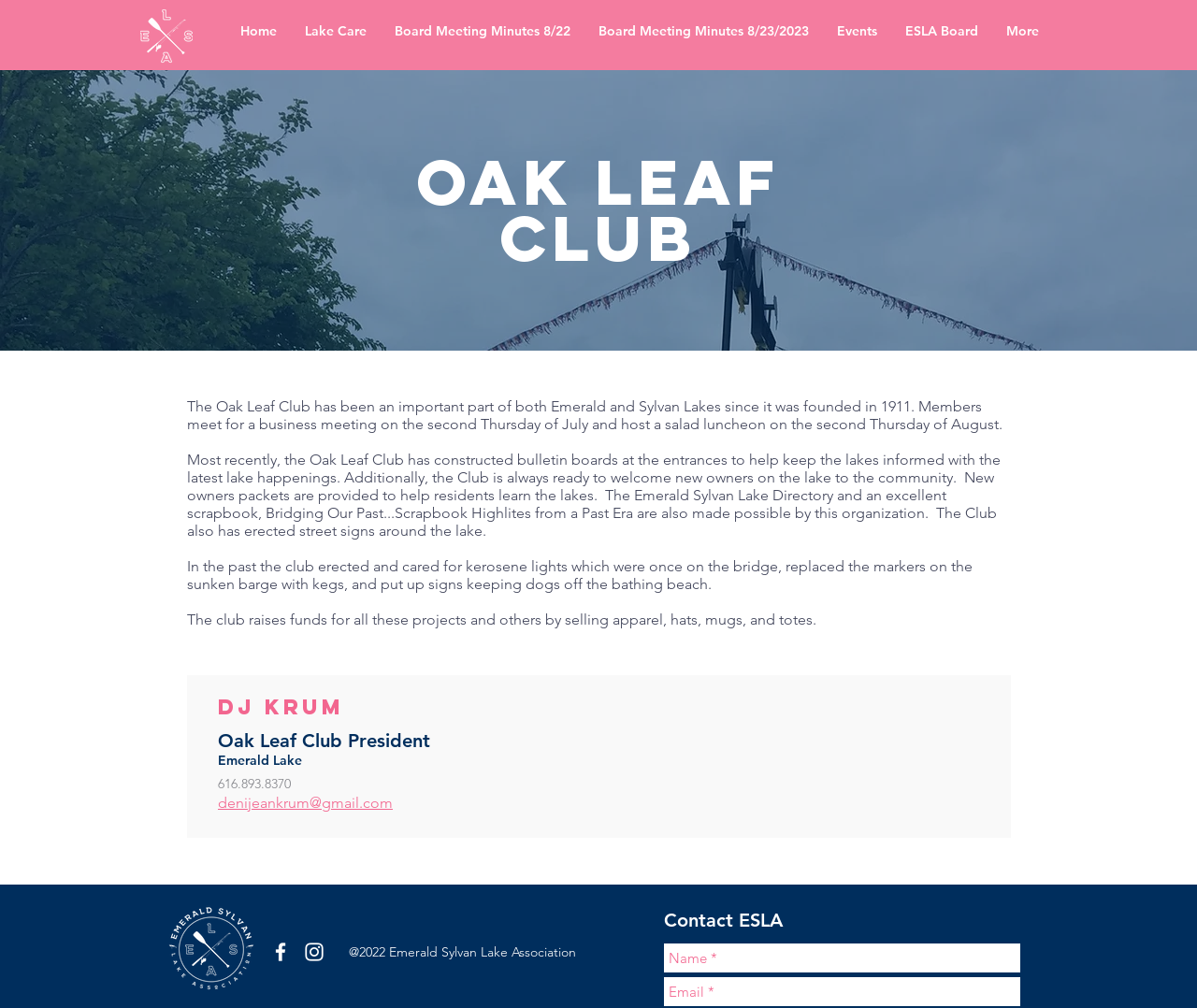Given the element description More, specify the bounding box coordinates of the corresponding UI element in the format (top-left x, top-left y, bottom-right x, bottom-right y). All values must be between 0 and 1.

[0.829, 0.007, 0.88, 0.054]